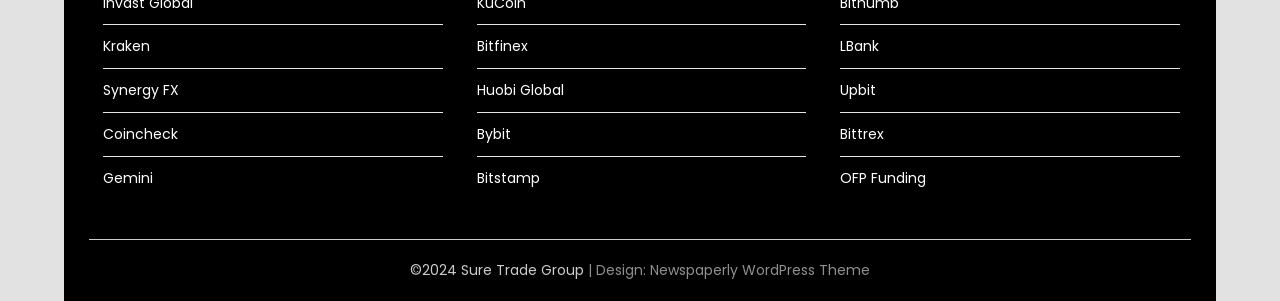Pinpoint the bounding box coordinates of the clickable area necessary to execute the following instruction: "view Newspaperly WordPress Theme". The coordinates should be given as four float numbers between 0 and 1, namely [left, top, right, bottom].

[0.508, 0.865, 0.68, 0.931]